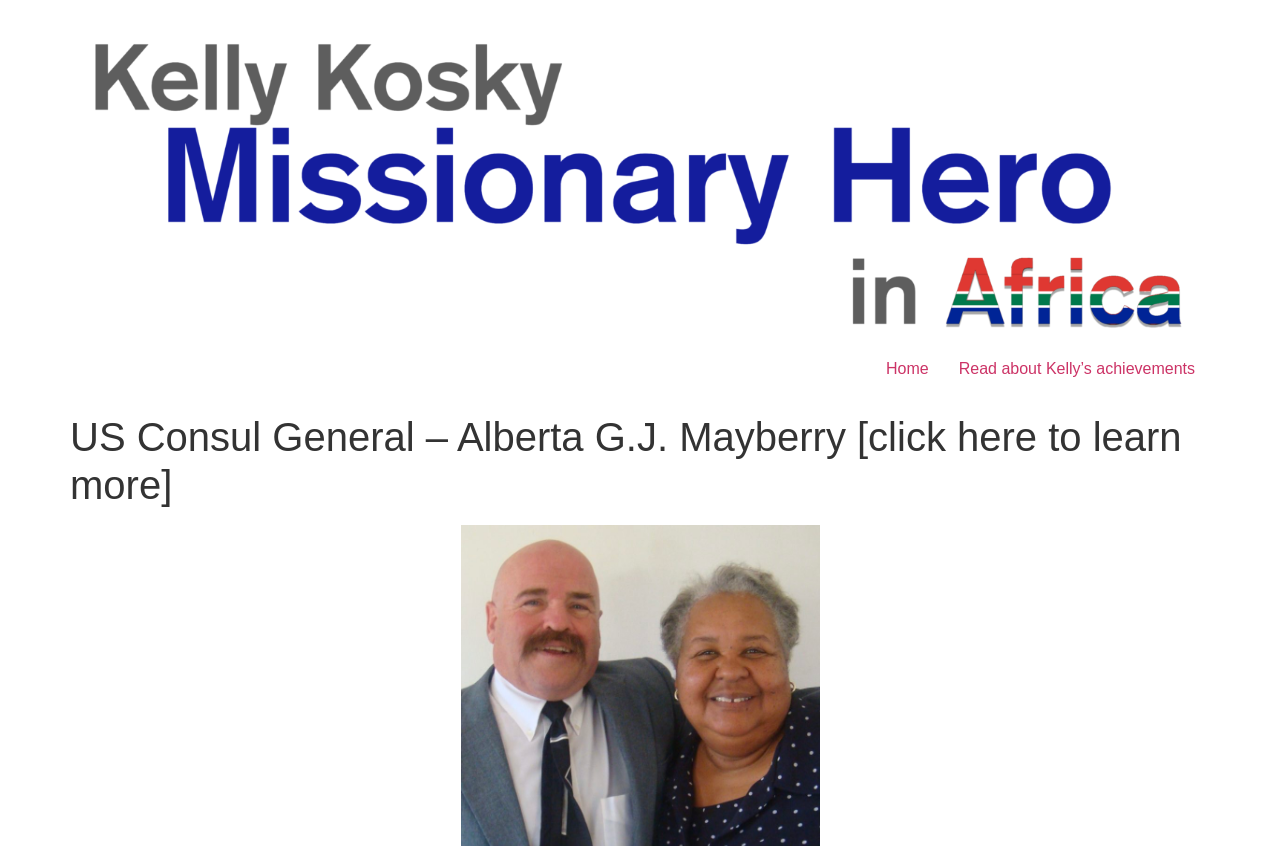Bounding box coordinates are to be given in the format (top-left x, top-left y, bottom-right x, bottom-right y). All values must be floating point numbers between 0 and 1. Provide the bounding box coordinate for the UI element described as: alt="Kelly Kosky is a Hero"

[0.055, 0.019, 0.945, 0.412]